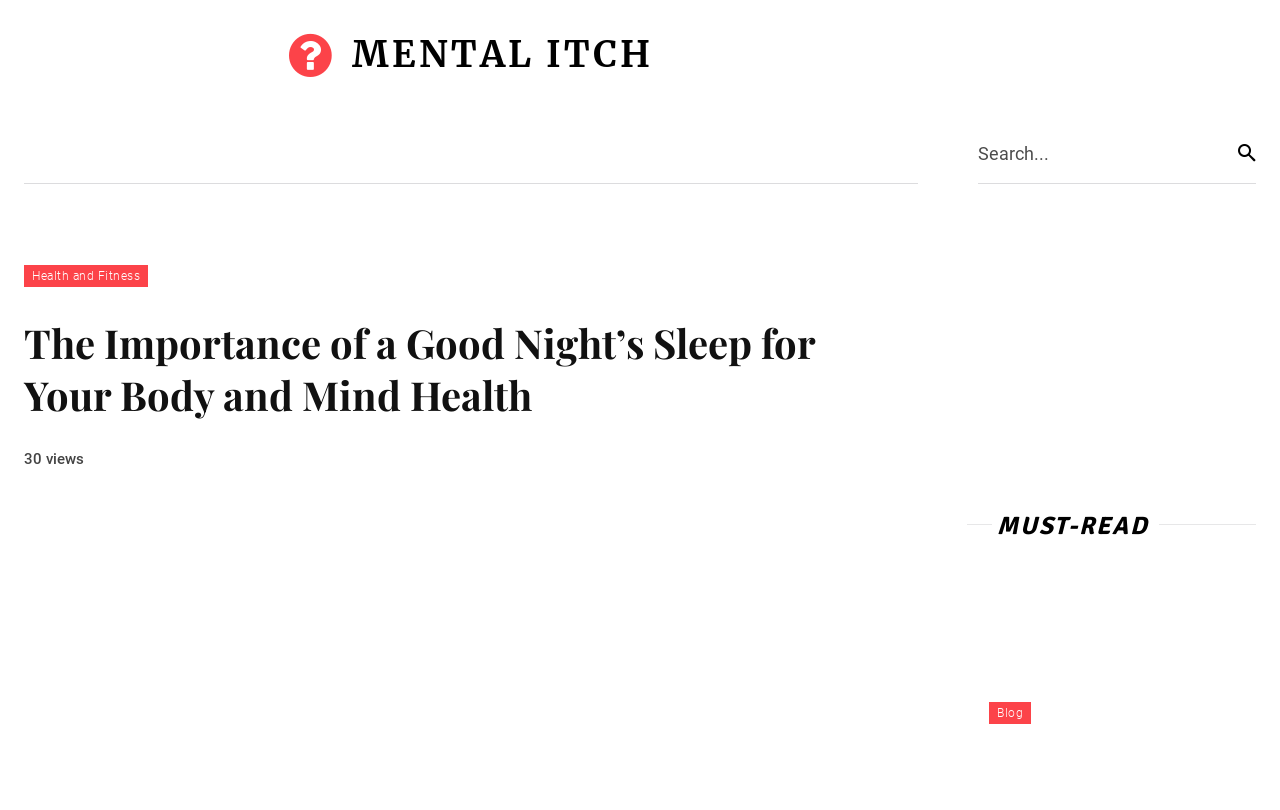Determine the bounding box for the HTML element described here: "parent_node: Search... name="s" placeholder=""". The coordinates should be given as [left, top, right, bottom] with each number being a float between 0 and 1.

[0.764, 0.149, 0.967, 0.227]